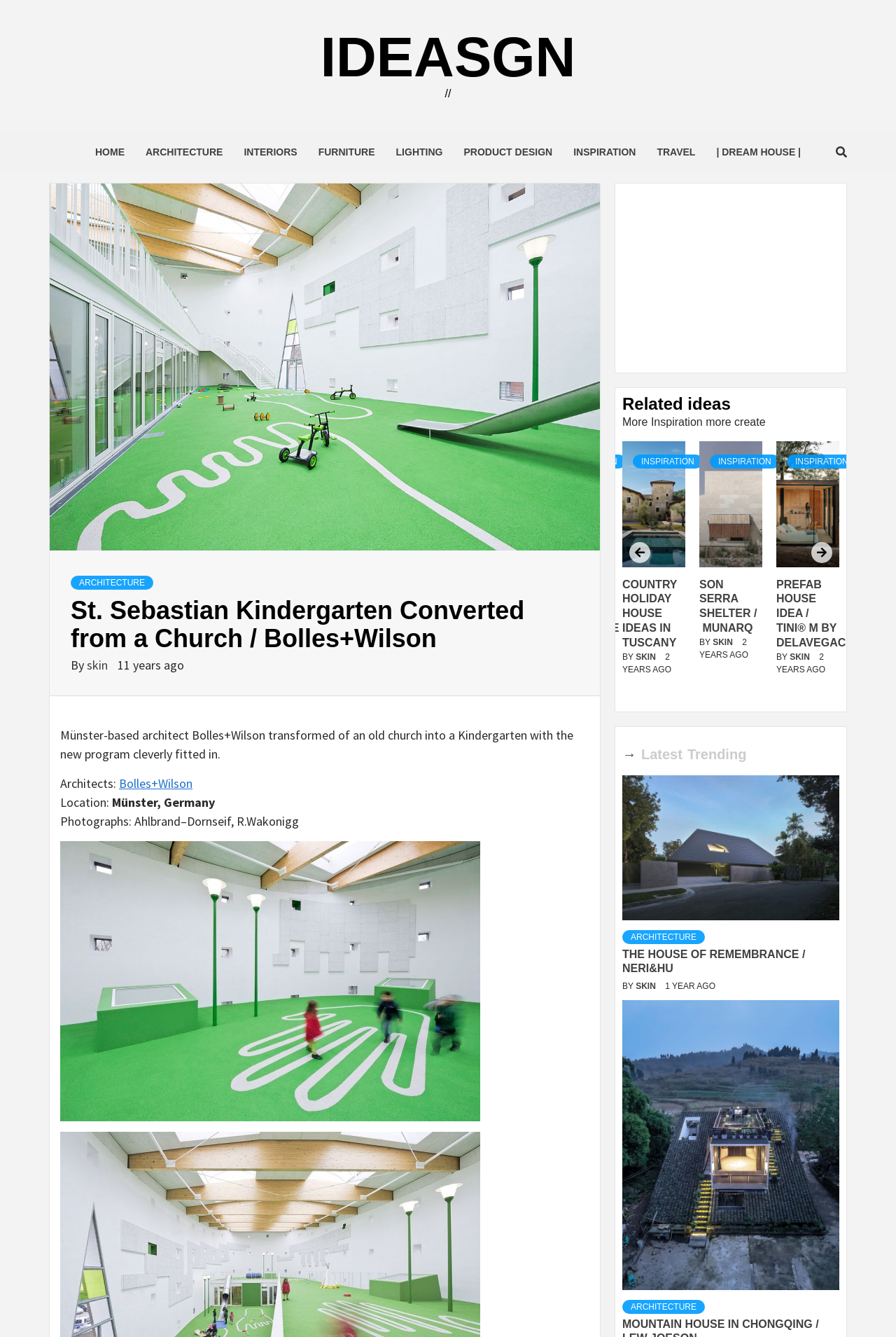Look at the image and answer the question in detail:
What is the location of the kindergarten?

I found the answer by looking at the text 'Location: Münster, Germany' which provides the location information of the kindergarten.